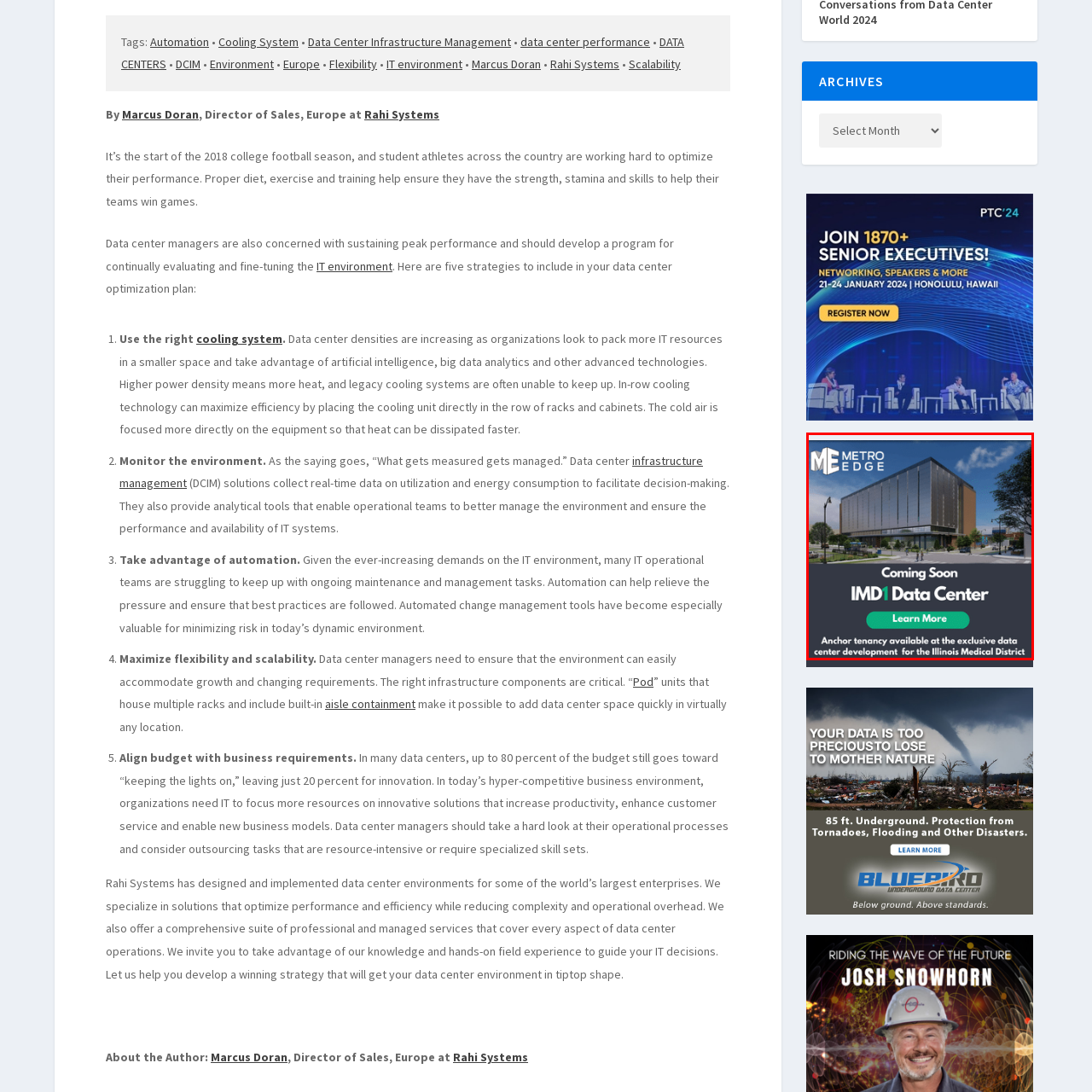Direct your attention to the zone enclosed by the orange box, What is the status of the IMD1 Data Center? 
Give your response in a single word or phrase.

Coming Soon